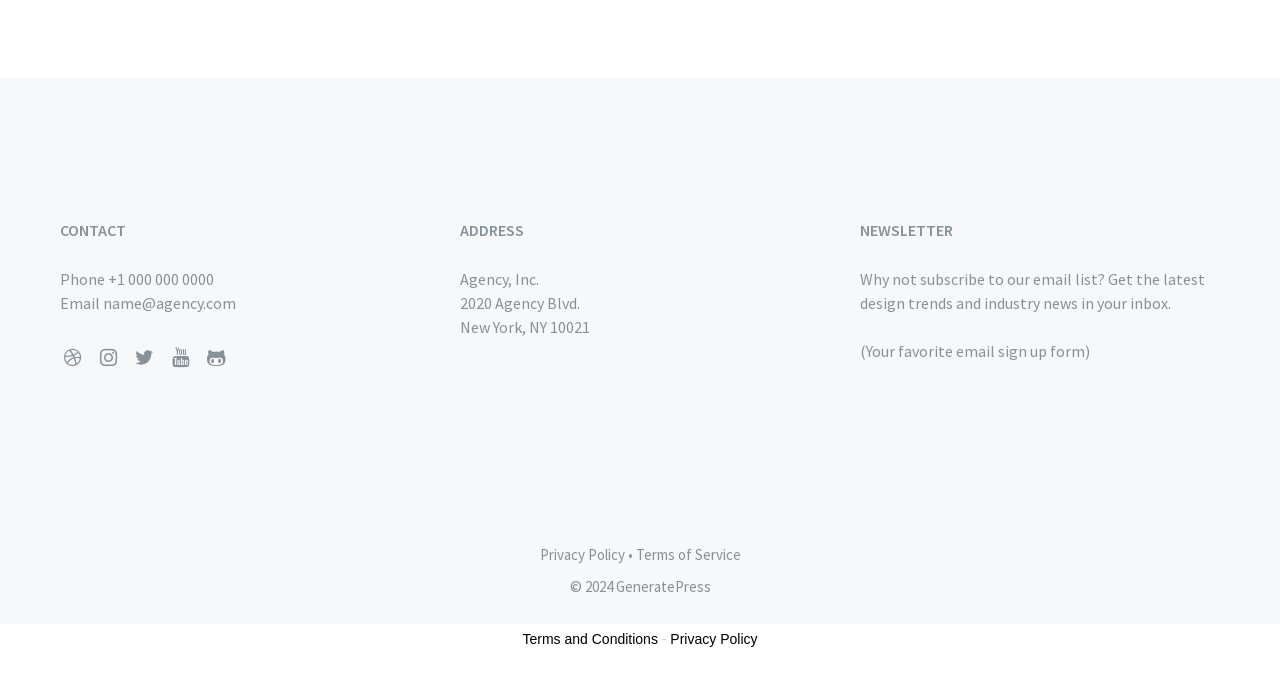Please locate the bounding box coordinates for the element that should be clicked to achieve the following instruction: "Send an email". Ensure the coordinates are given as four float numbers between 0 and 1, i.e., [left, top, right, bottom].

[0.08, 0.432, 0.184, 0.461]